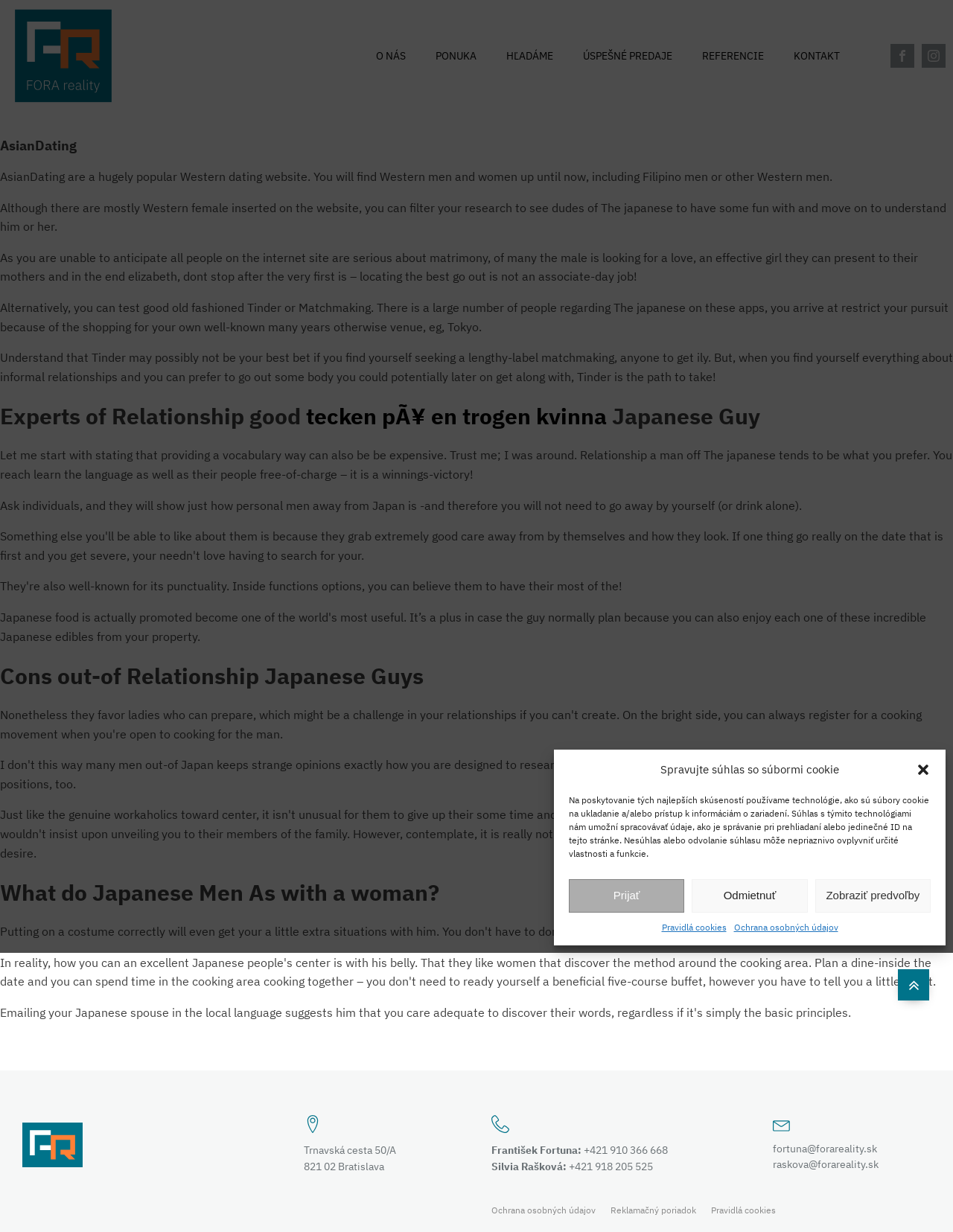Determine the bounding box coordinates of the clickable element to achieve the following action: 'Check the 'Pravidlá cookies' link'. Provide the coordinates as four float values between 0 and 1, formatted as [left, top, right, bottom].

[0.694, 0.747, 0.762, 0.758]